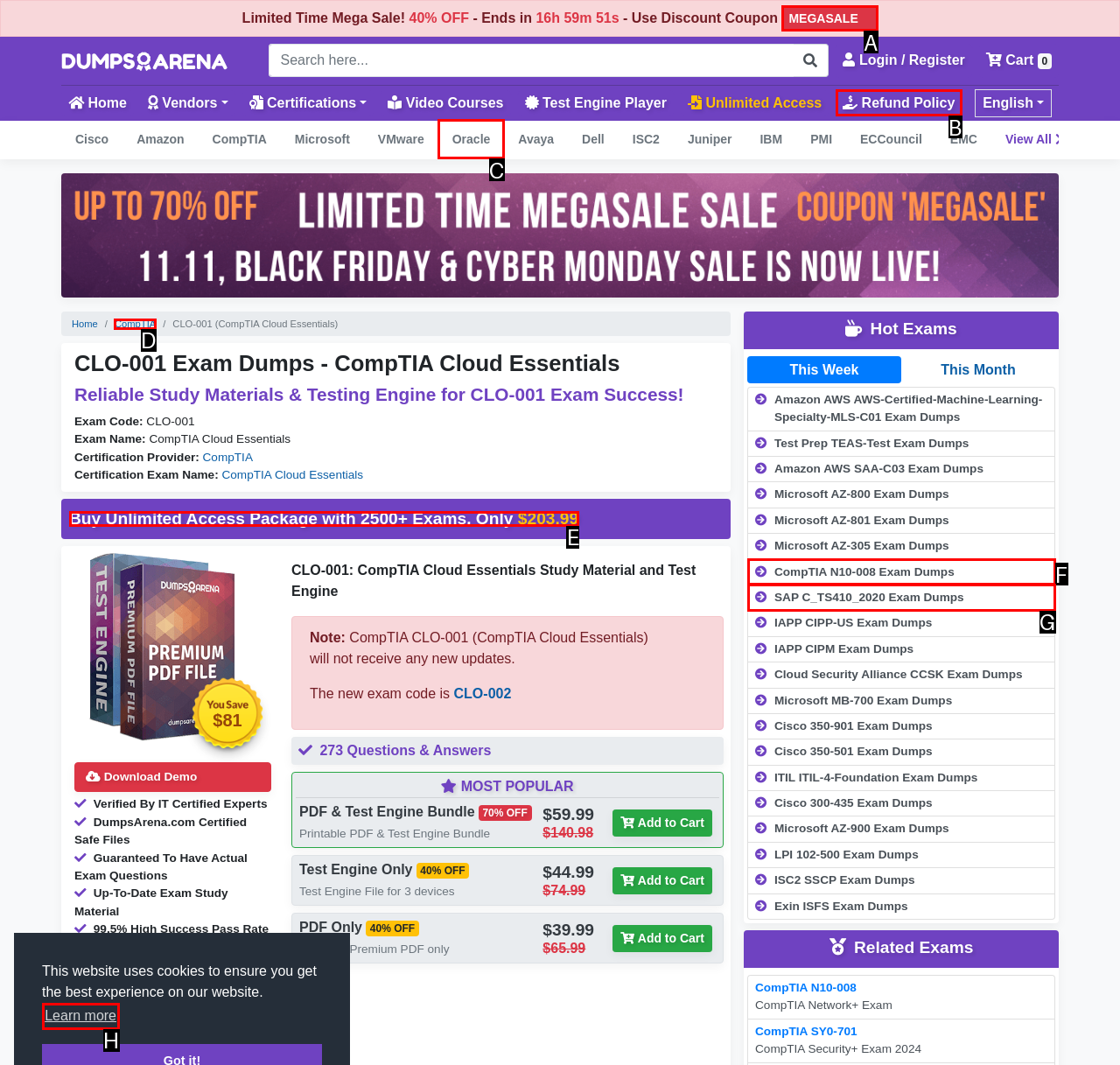Which lettered option should be clicked to achieve the task: Buy Unlimited Access Package? Choose from the given choices.

E